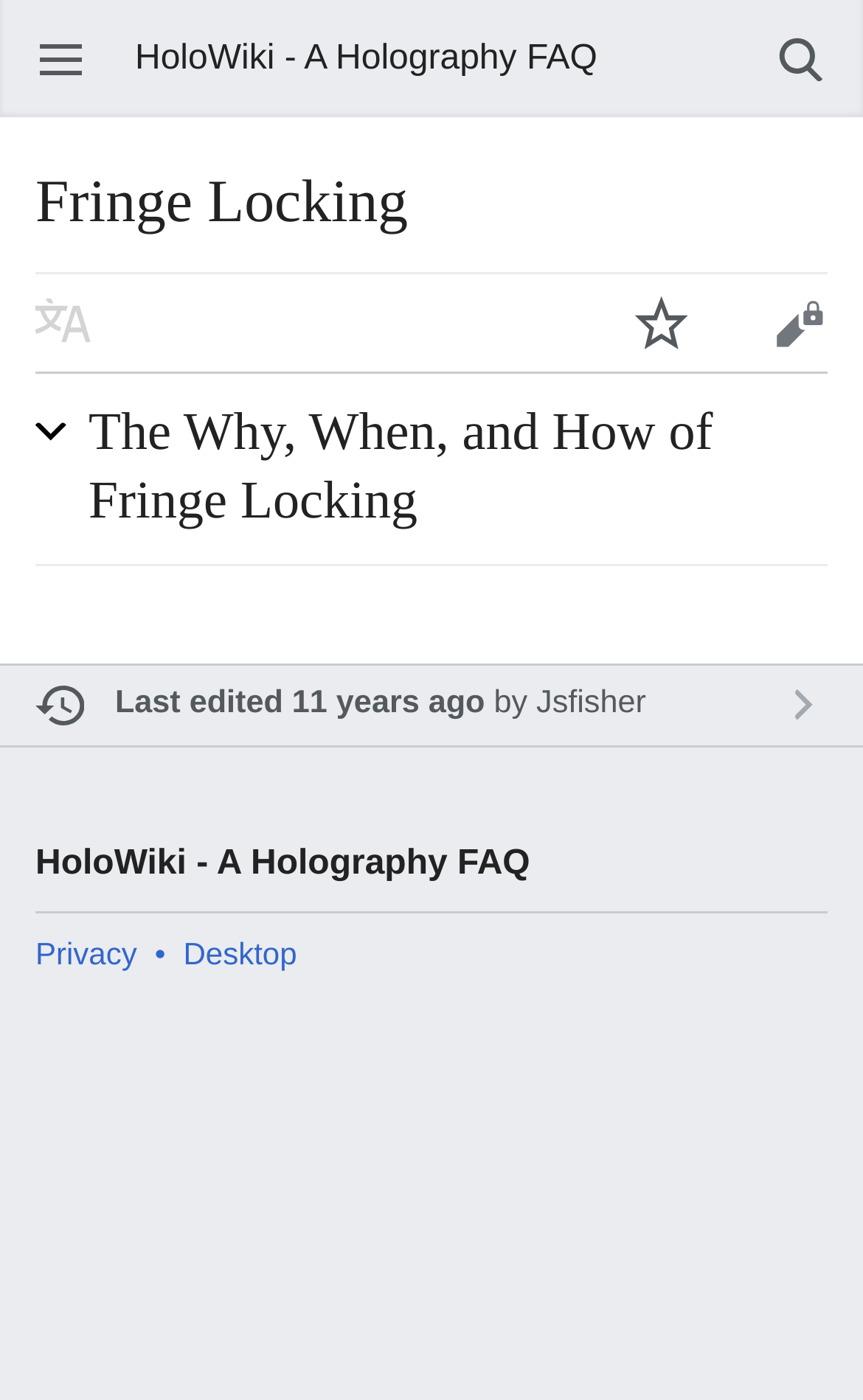Describe all the key features of the webpage in detail.

The webpage is about Fringe Locking, a topic related to holography. At the top left corner, there is a link to open the main menu. Next to it, on the top right corner, is a search button. Below the search button, there is a list item with a button to "Watch this page". 

The main content of the webpage starts with a heading "Fringe Locking" at the top center. Below it, there is a subheading "The Why, When, and How of Fringe Locking" which is a collapsible block. 

At the bottom of the page, there is a section with information about the page, including a link to the last edited date, the name of the editor "Jsfisher", and a phrase "by" in between. Above this section, there is a heading "HoloWiki - A Holography FAQ" which is centered. 

On the bottom left corner, there are two links, one to "Privacy" and another to "Desktop".